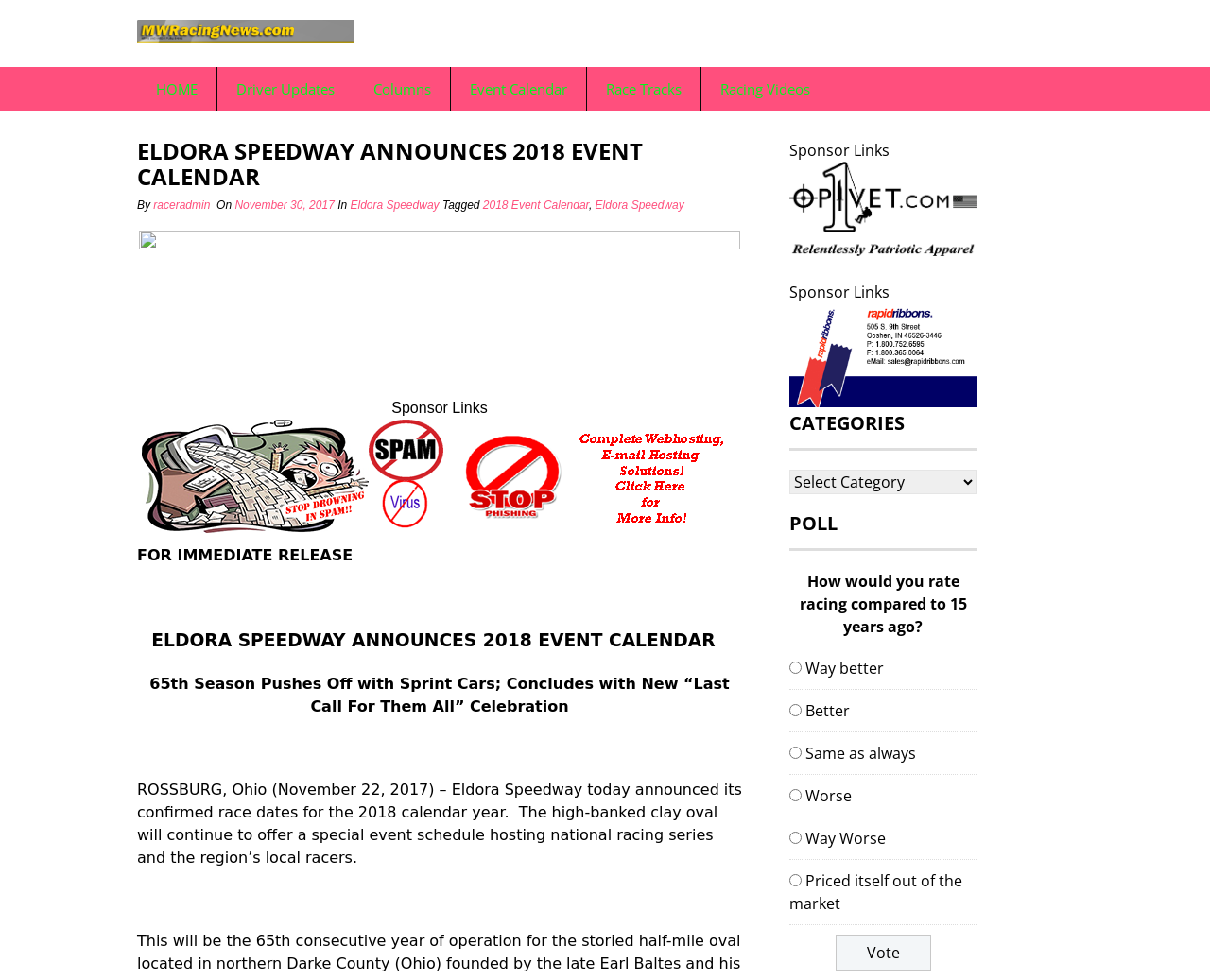Locate the coordinates of the bounding box for the clickable region that fulfills this instruction: "View the 'Event Calendar'".

[0.373, 0.068, 0.484, 0.113]